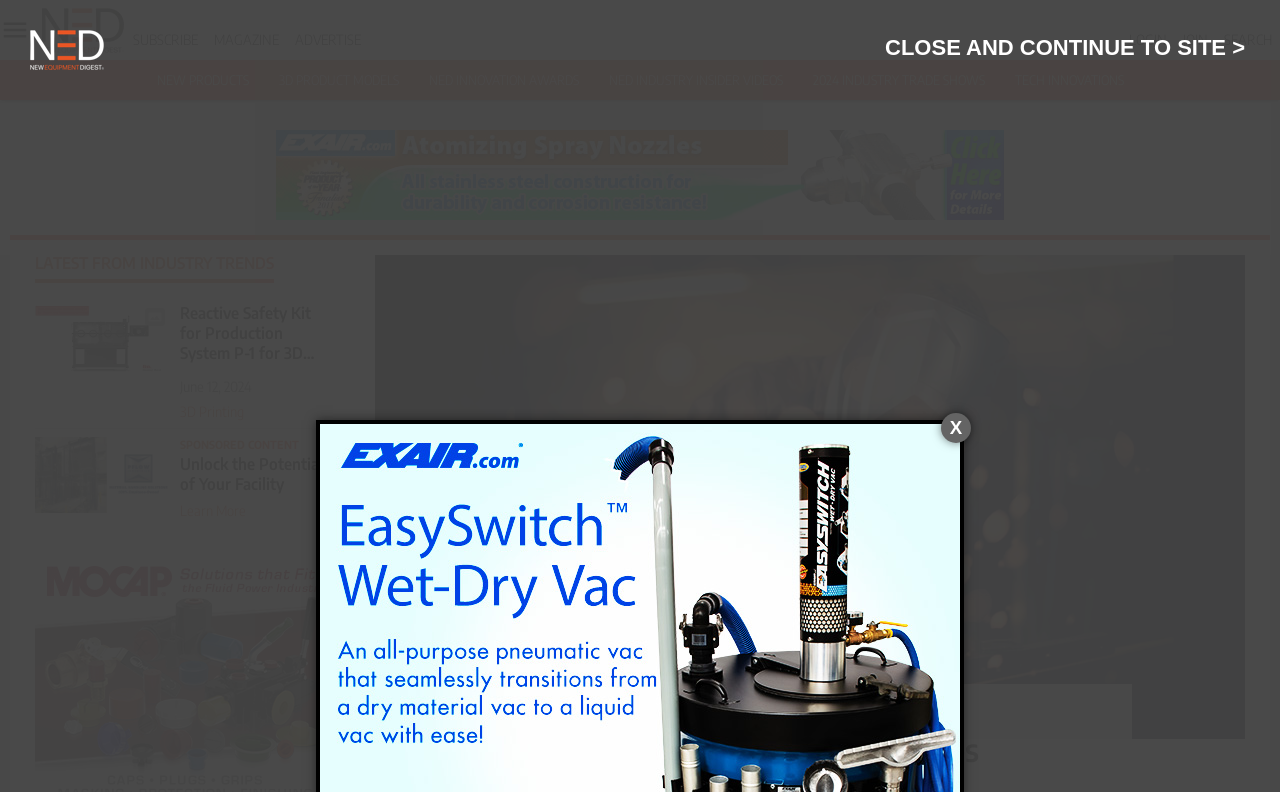Can you find the bounding box coordinates for the UI element given this description: "Industry Trends"? Provide the coordinates as four float numbers between 0 and 1: [left, top, right, bottom].

[0.0, 0.302, 0.025, 0.345]